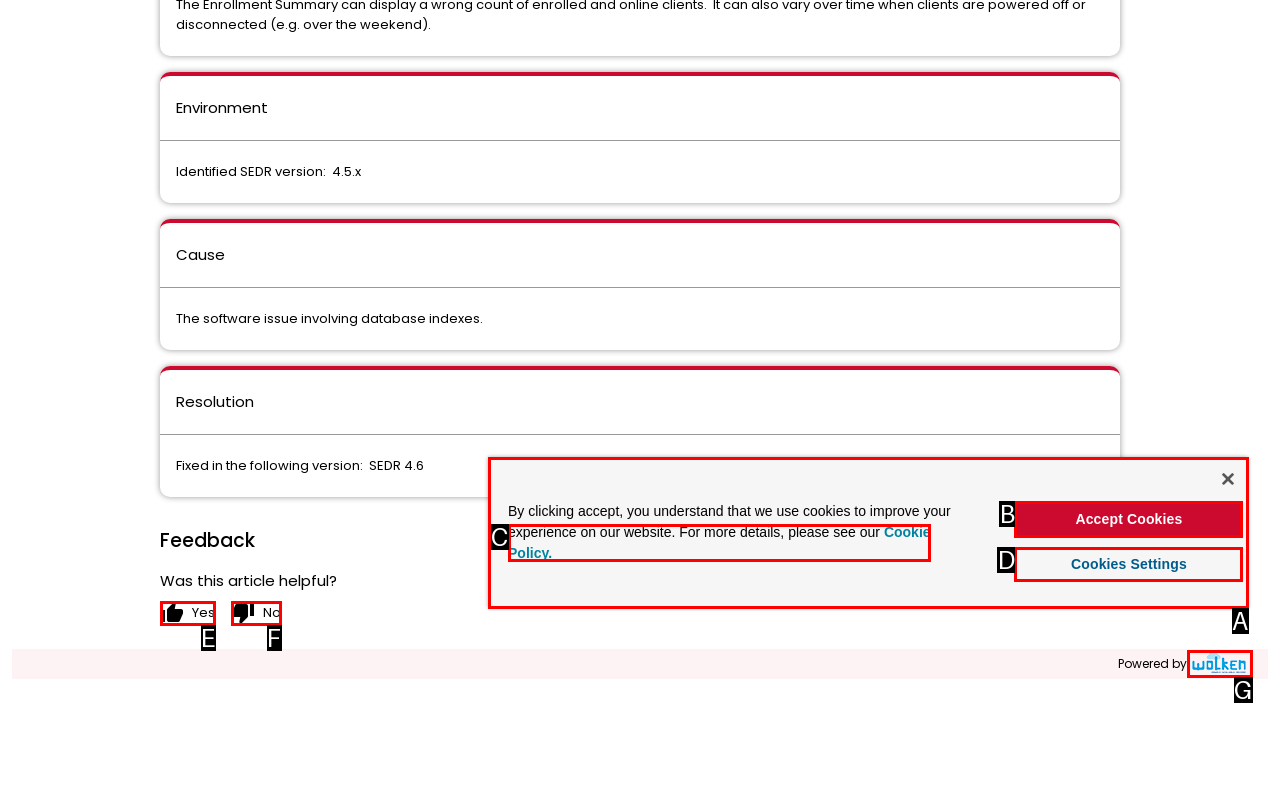Find the option that fits the given description: parent_node: Powered by
Answer with the letter representing the correct choice directly.

G